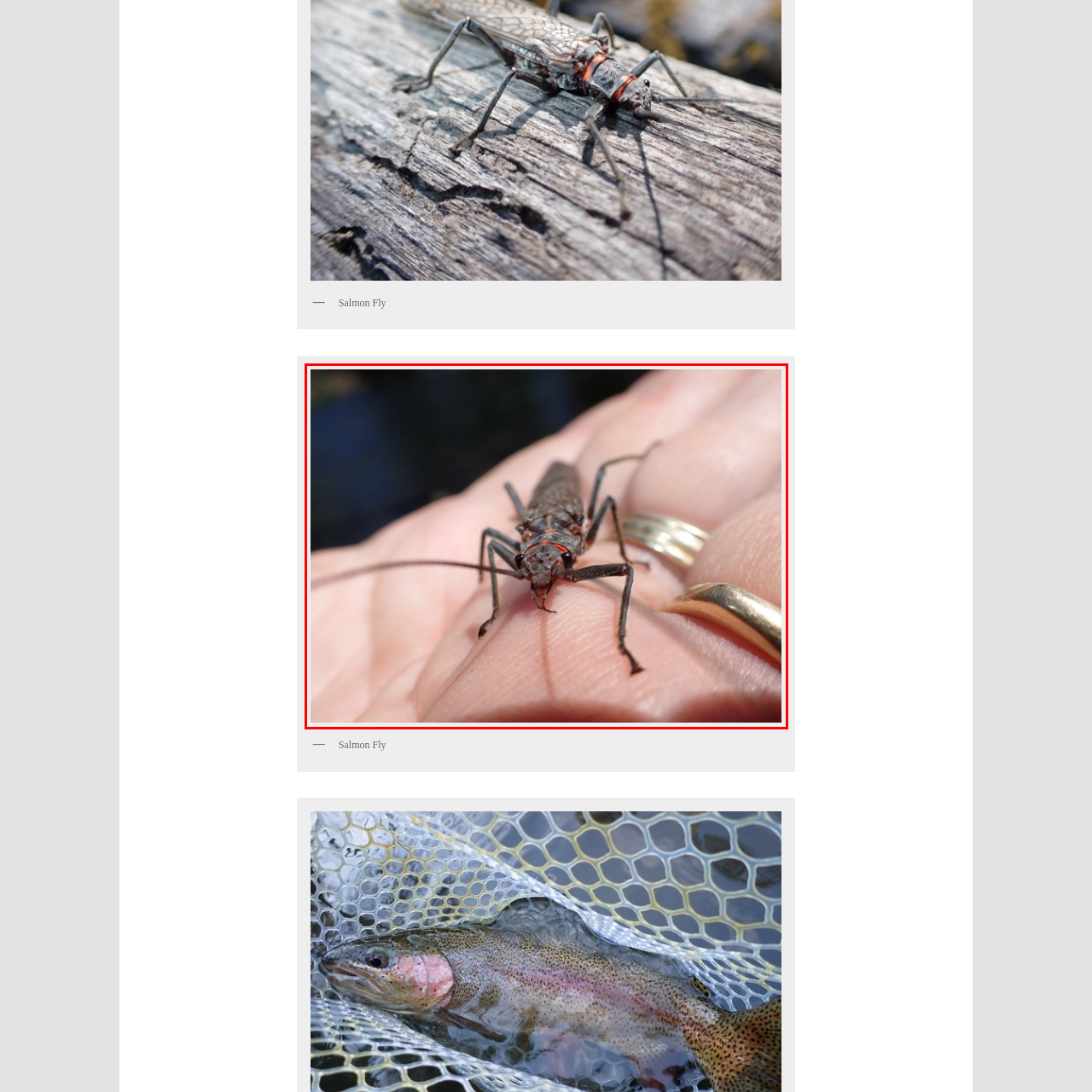Why is the background blurred?
Pay attention to the segment of the image within the red bounding box and offer a detailed answer to the question.

The caption explains that the background is blurred, which is a deliberate visual effect to draw the viewer's attention to the salmon fly and emphasize its significance in the surrounding environment, particularly in relation to fishing and aquatic ecosystems.